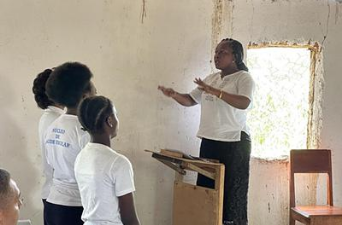What is the mood of the individuals in the image?
Answer the question in as much detail as possible.

The individuals in the image, dressed in white t-shirts, are depicted as attentive and focused on the woman, indicating a sense of engagement and interest in the session or activity being led by her.